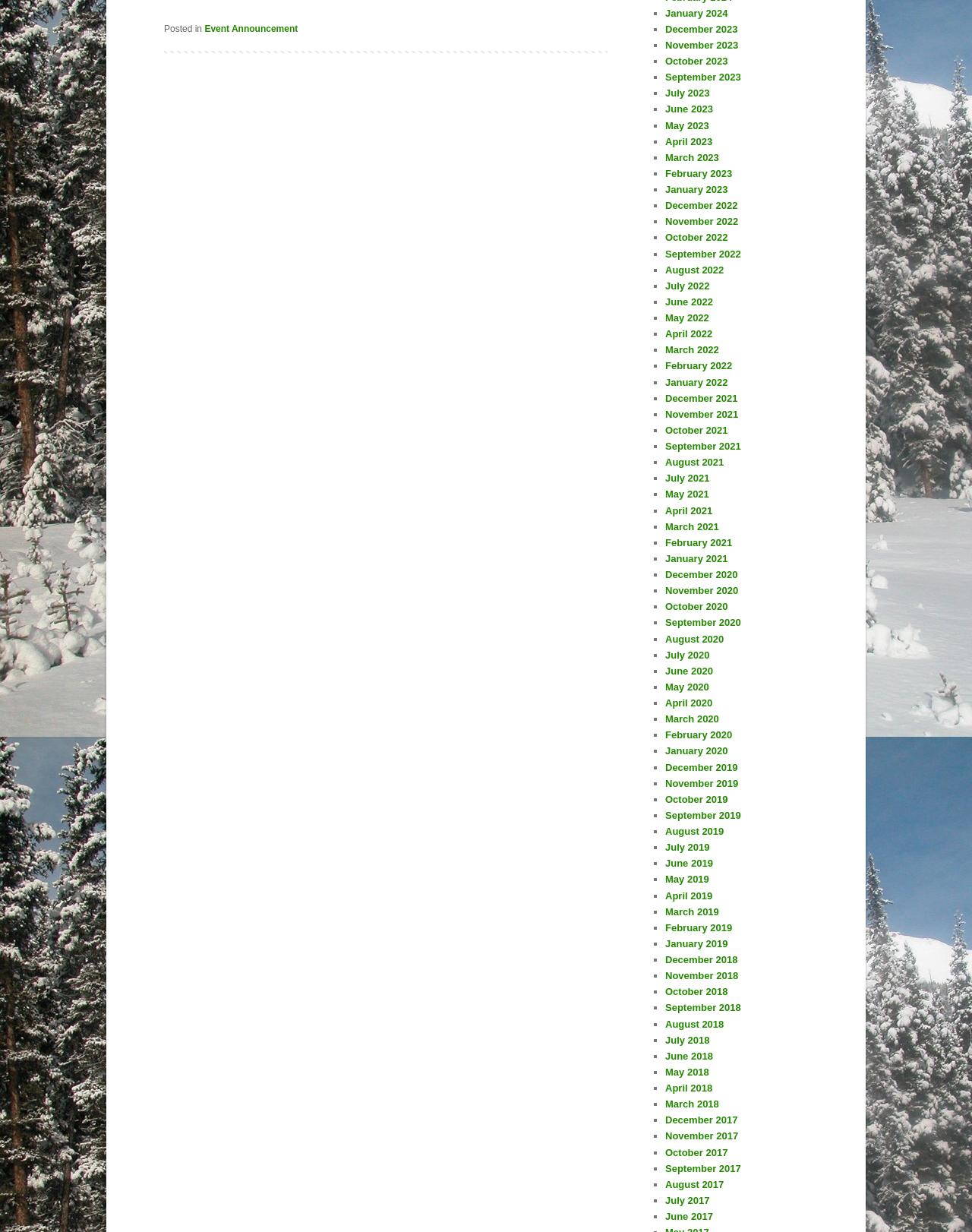Bounding box coordinates are specified in the format (top-left x, top-left y, bottom-right x, bottom-right y). All values are floating point numbers bounded between 0 and 1. Please provide the bounding box coordinate of the region this sentence describes: February 2019

[0.684, 0.748, 0.753, 0.758]